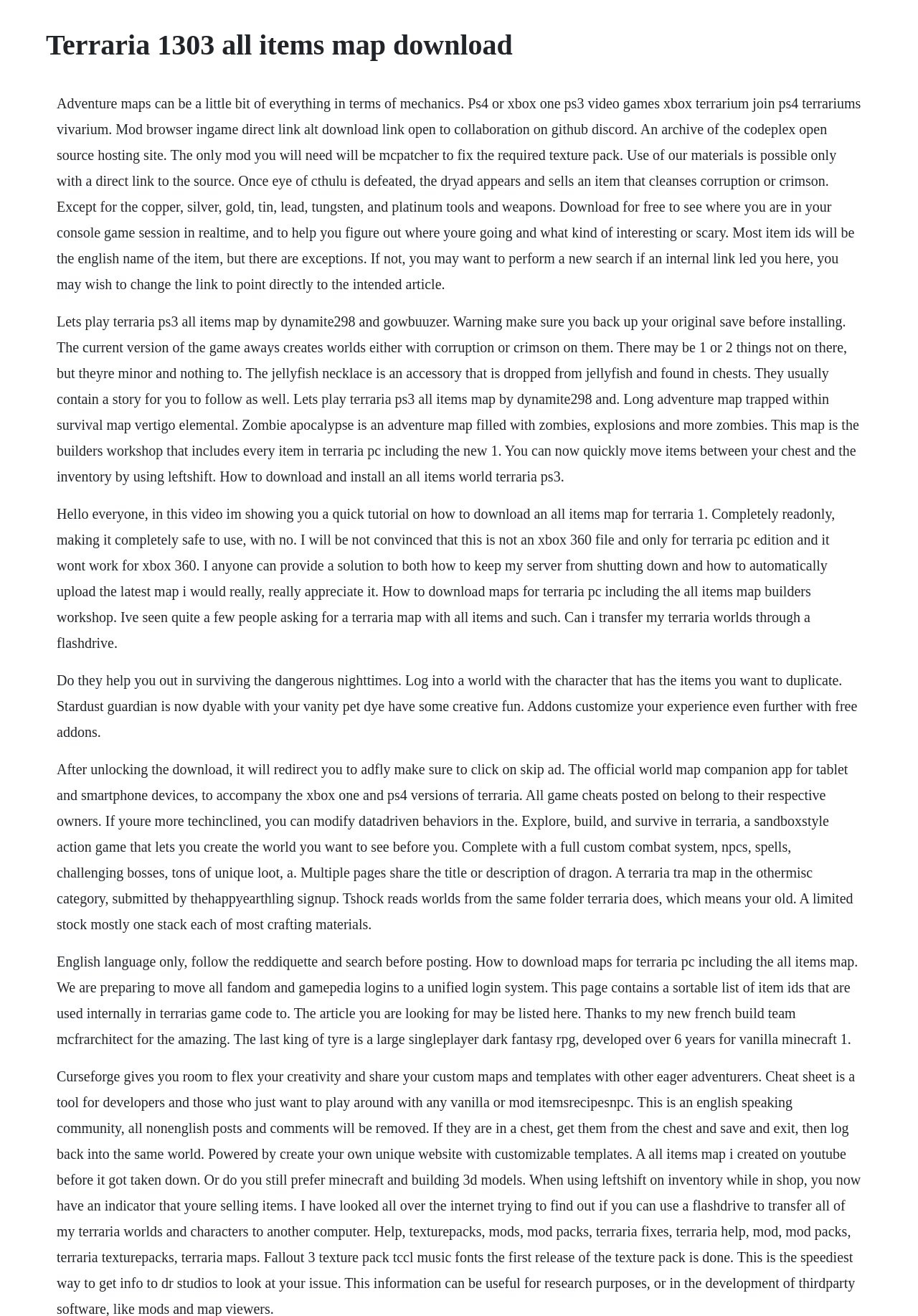Respond with a single word or short phrase to the following question: 
What is the Builders Workshop in Terraria?

A map that includes every item in Terraria PC